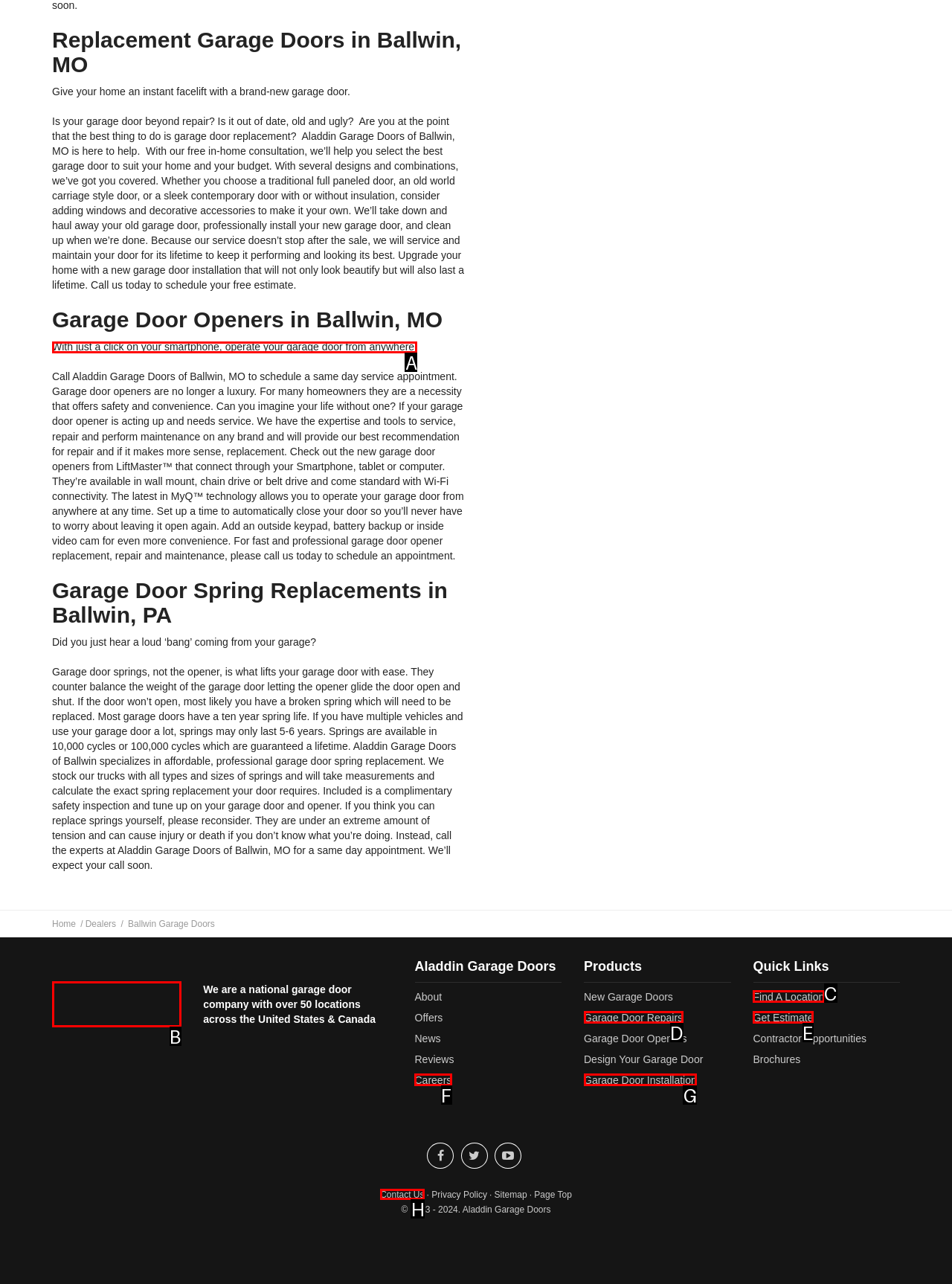Select the HTML element that should be clicked to accomplish the task: Visit Green News Ireland Reply with the corresponding letter of the option.

None